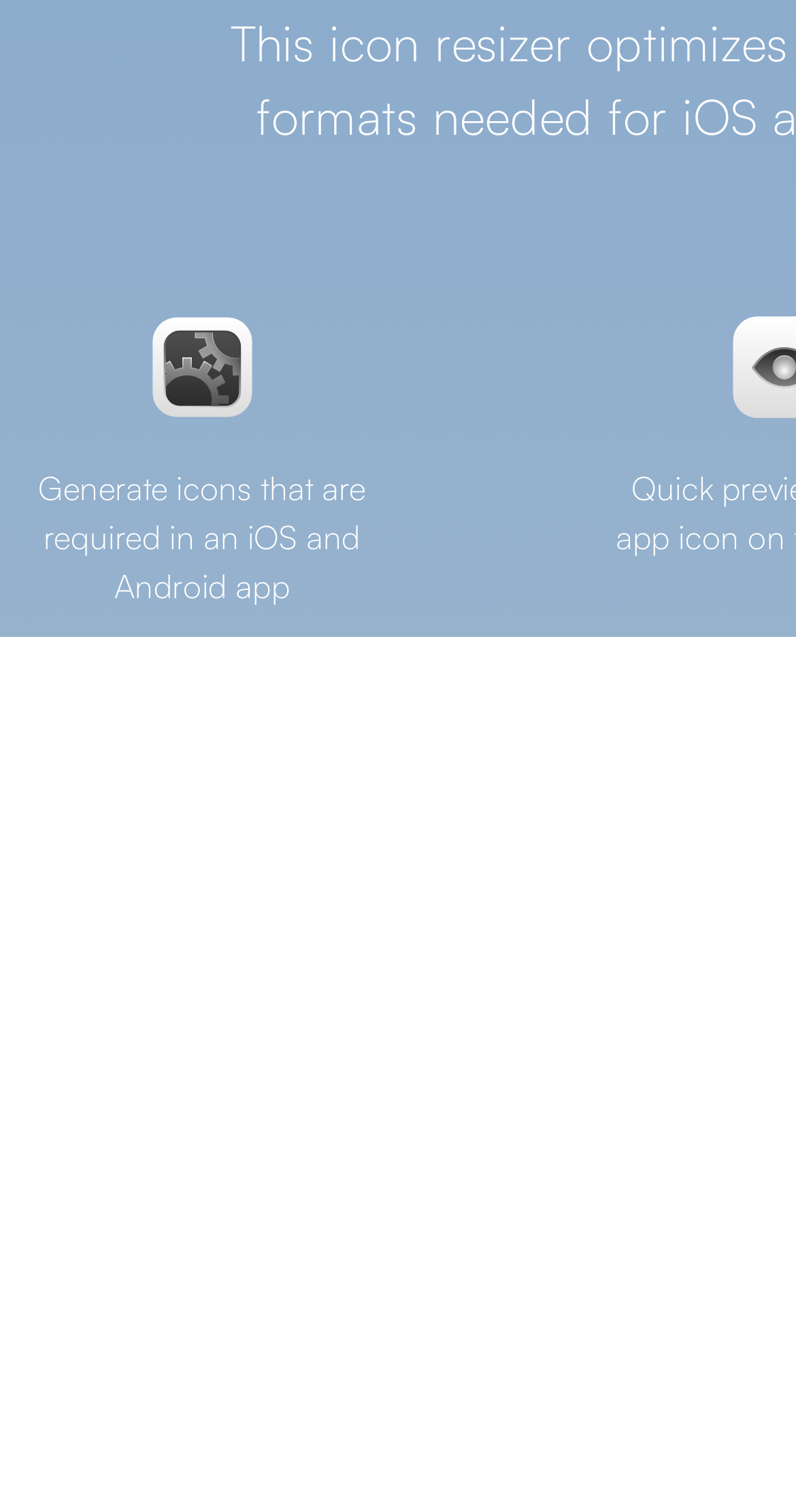Could you please study the image and provide a detailed answer to the question:
What is the theme of the icons generated by this tool?

The static text elements mention generating icons for iOS and Android apps, which suggests that the theme of the icons generated by this tool is related to mobile applications. The tool is likely used to create icons for various mobile apps.